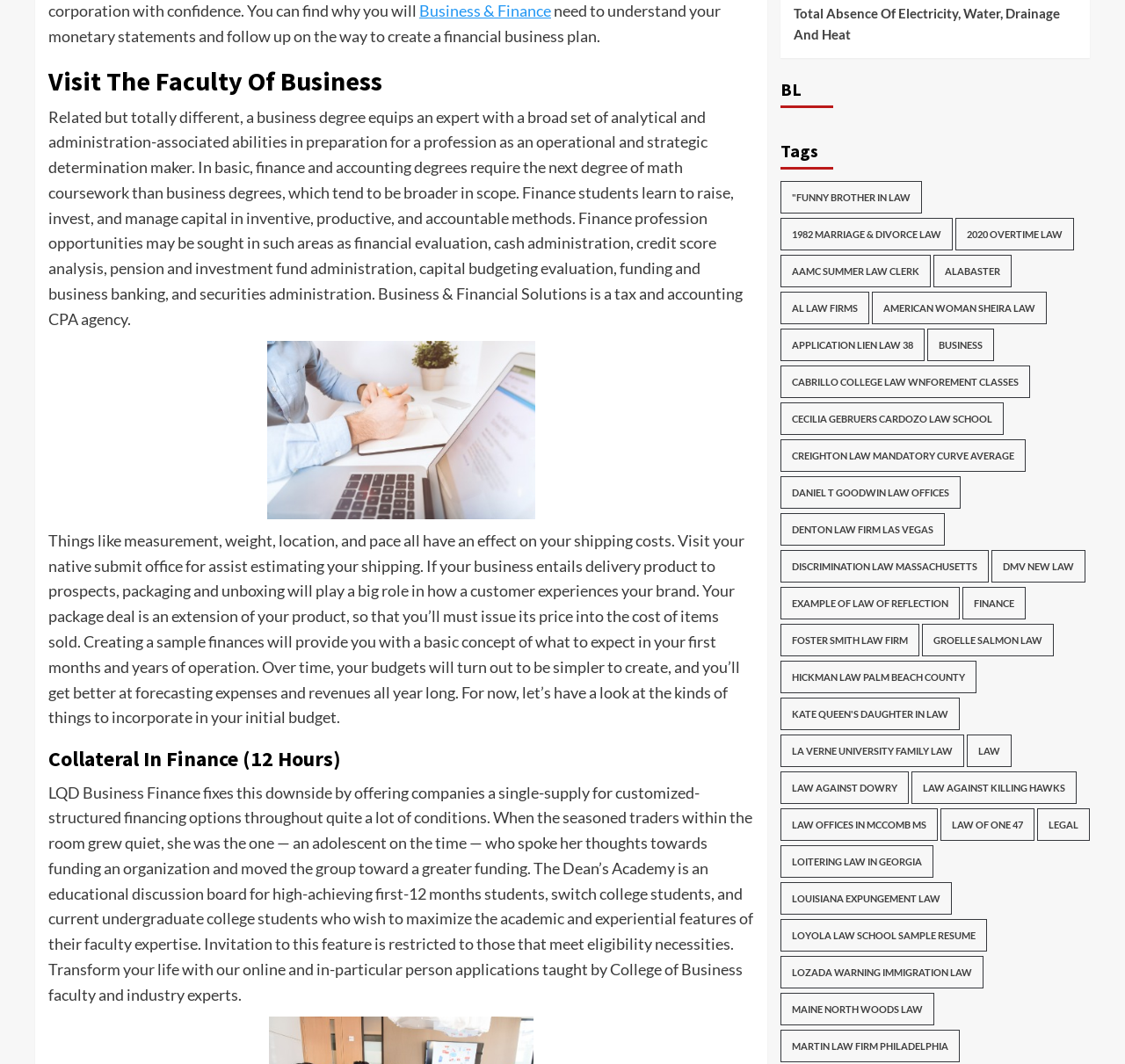Please give a concise answer to this question using a single word or phrase: 
What is the topic of the last link on this webpage?

Martin Law Firm Philadelphia